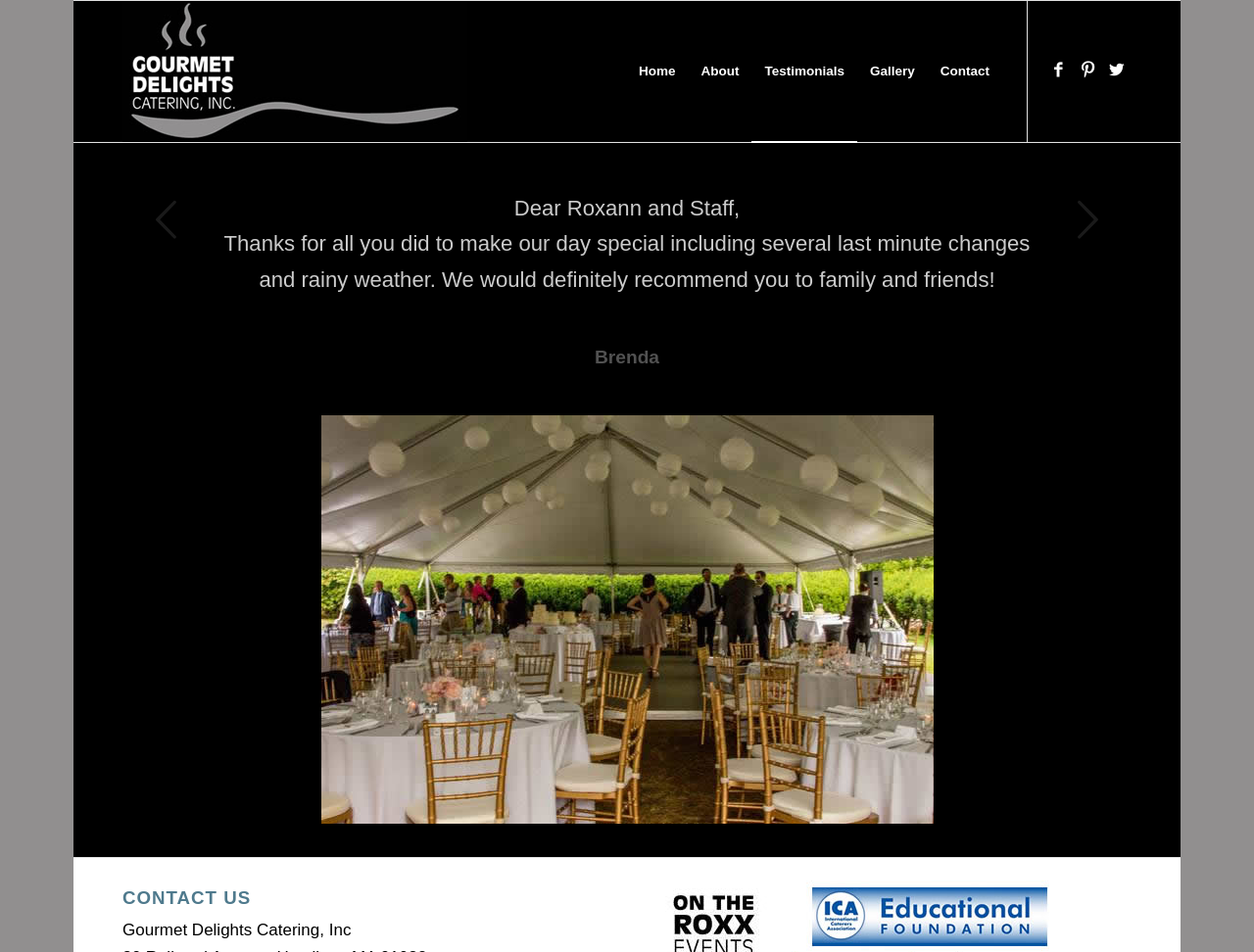Provide a thorough and detailed response to the question by examining the image: 
What is the last section of the webpage?

The last section of the webpage is labeled 'CONTACT US', which appears to provide contact information for the catering company.